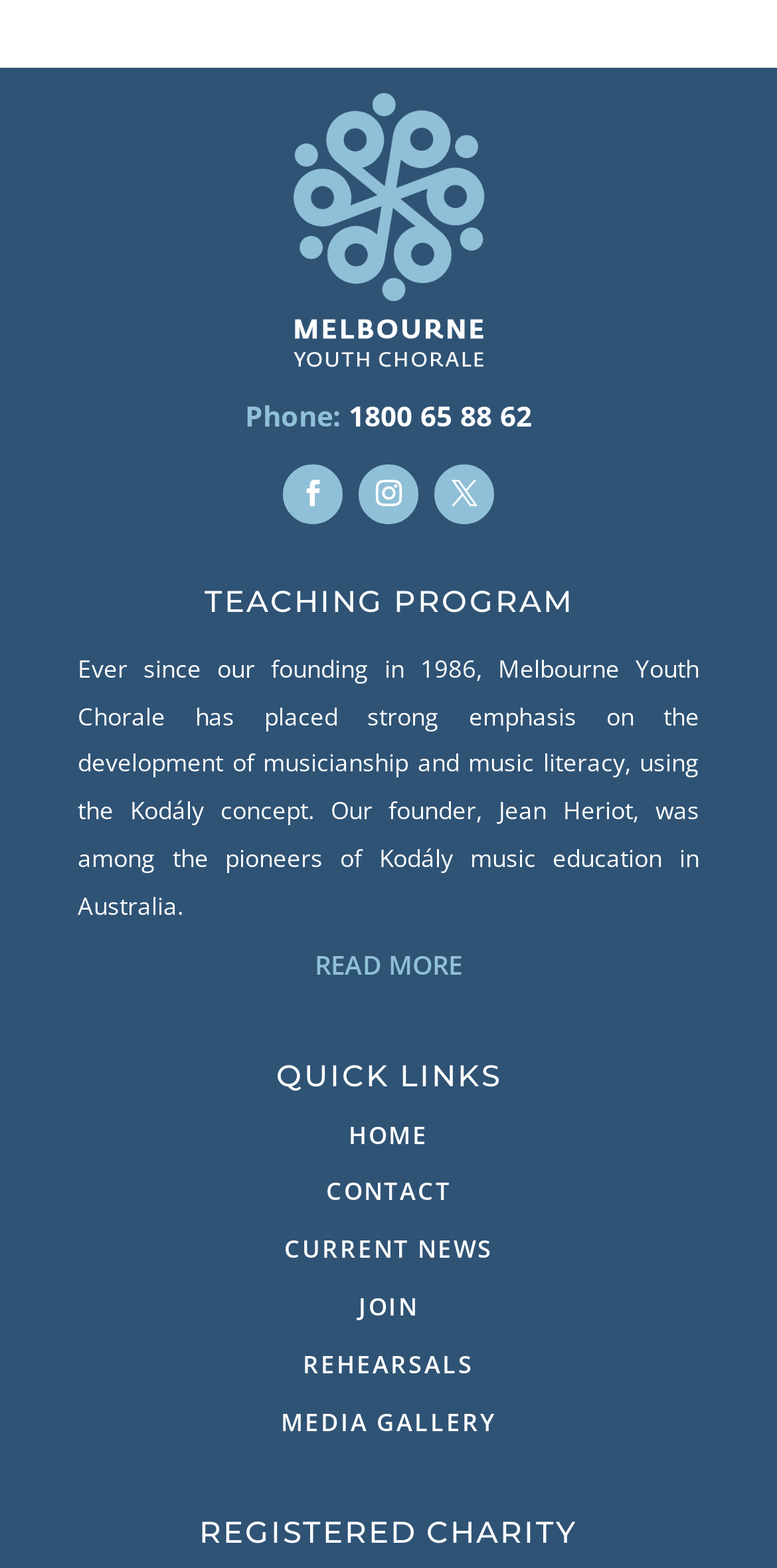Please determine the bounding box coordinates for the UI element described as: "1800 65 88 62".

[0.449, 0.253, 0.685, 0.277]